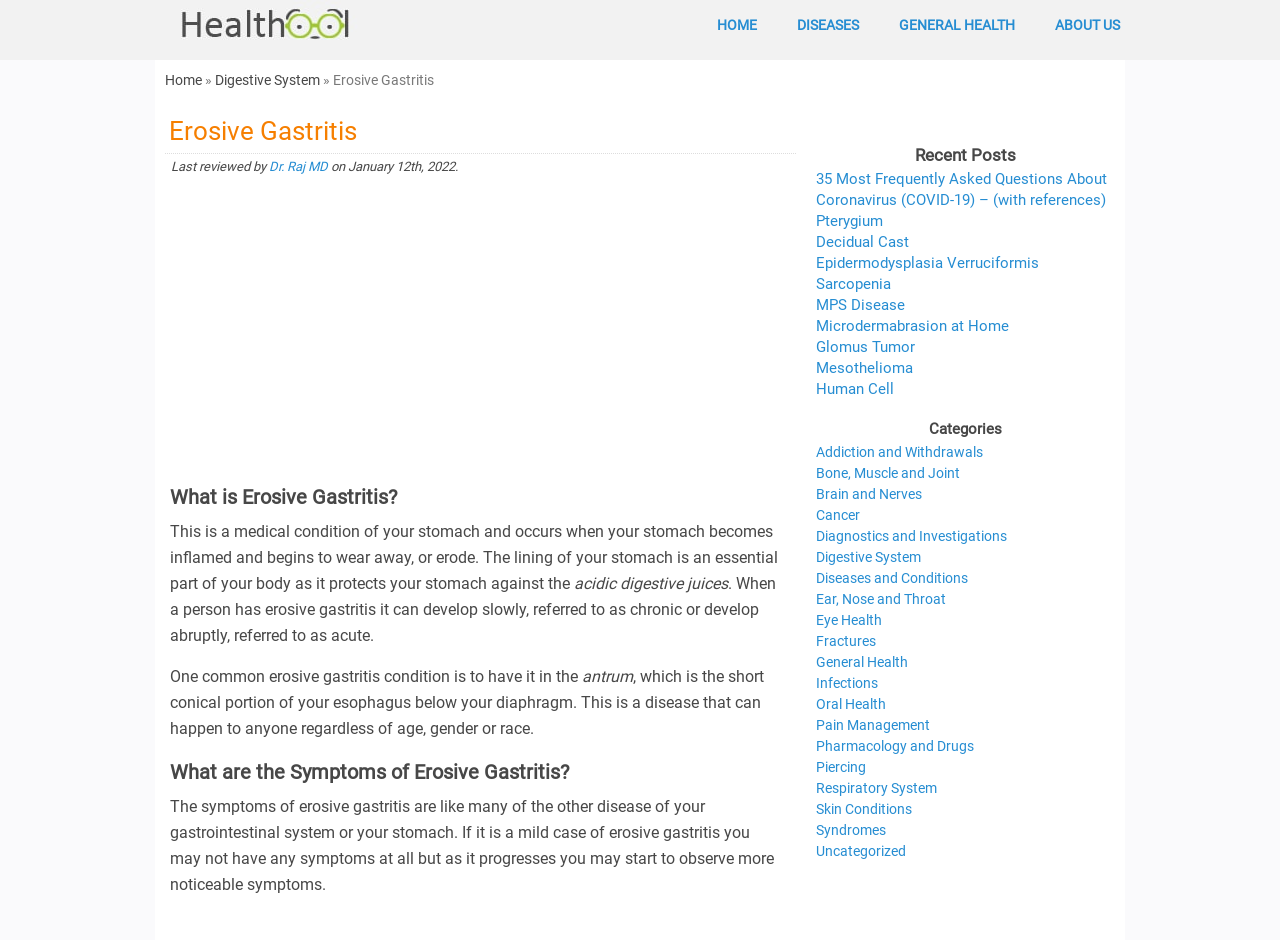Articulate a complete and detailed caption of the webpage elements.

This webpage is about Erosive Gastritis, a medical condition of the stomach. At the top, there are five links: "HOME", "DISEASES", "GENERAL HEALTH", and "ABOUT US", which are evenly spaced and take up about half of the top section of the page. Below these links, there is a smaller link "Home" and a static text "»" next to it. 

To the right of these links, there is a heading "Erosive Gastritis" and a link with the same text. Below this heading, there is a static text "Last reviewed by Dr. Raj MD on January 12th, 2022." 

On the left side of the page, there is a large section that takes up most of the page. It starts with a heading "What is Erosive Gastritis?" followed by a paragraph of text that explains the condition. The text is divided into several static text elements, but they form a cohesive paragraph. 

Below this paragraph, there is a heading "What are the Symptoms of Erosive Gastritis?" followed by another paragraph of text that describes the symptoms of the condition. 

On the right side of the page, there is a section with a heading "Recent Posts" that lists several links to other articles, each preceded by a list marker "•" or "◦". The links are stacked vertically and take up about half of the right section of the page. 

Below the "Recent Posts" section, there is a section with a heading "Categories" that lists several links to categories, each on a new line. These links are also stacked vertically and take up the rest of the right section of the page.